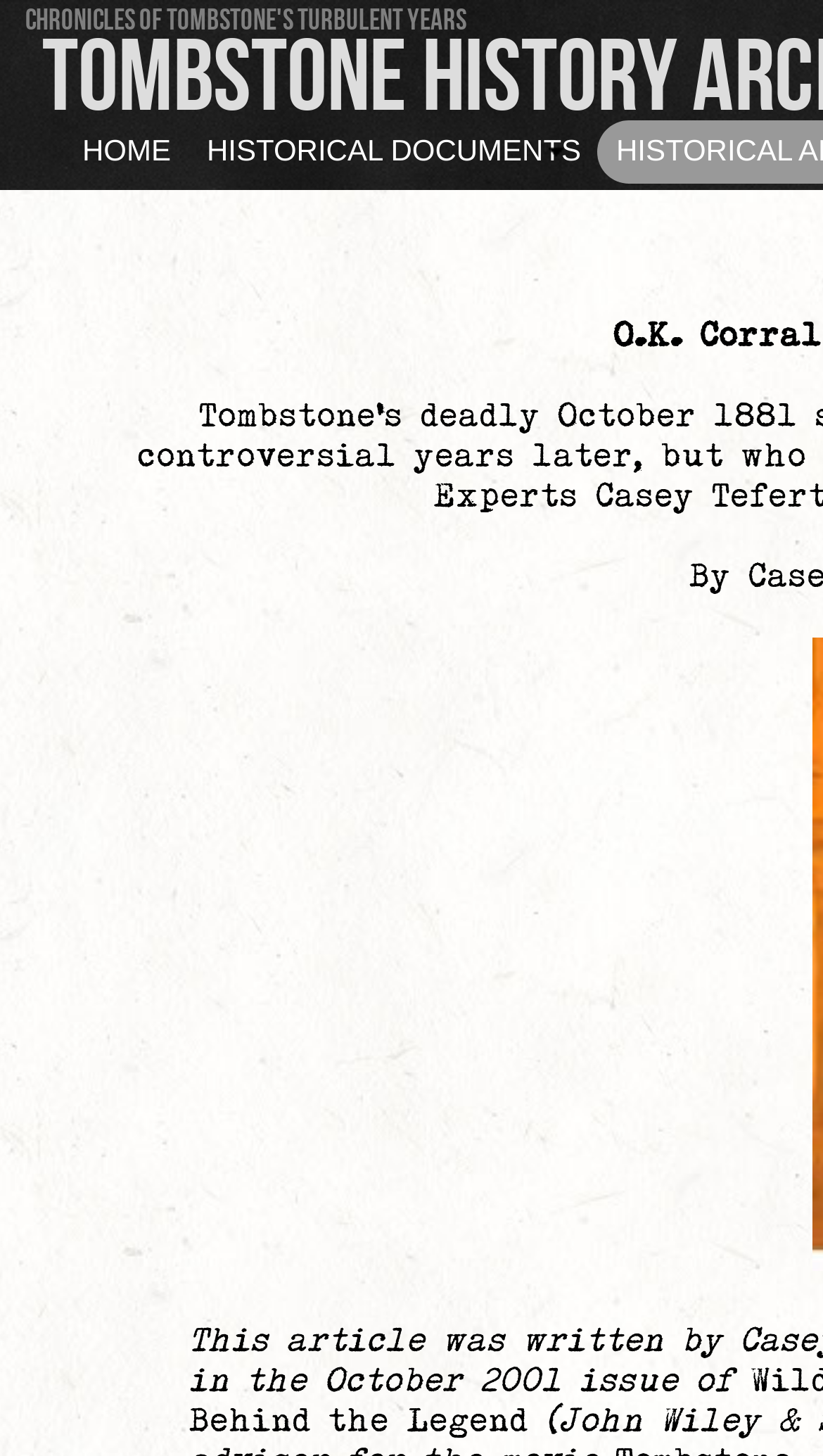Determine the bounding box coordinates of the UI element that matches the following description: "Home". The coordinates should be four float numbers between 0 and 1 in the format [left, top, right, bottom].

[0.077, 0.083, 0.223, 0.126]